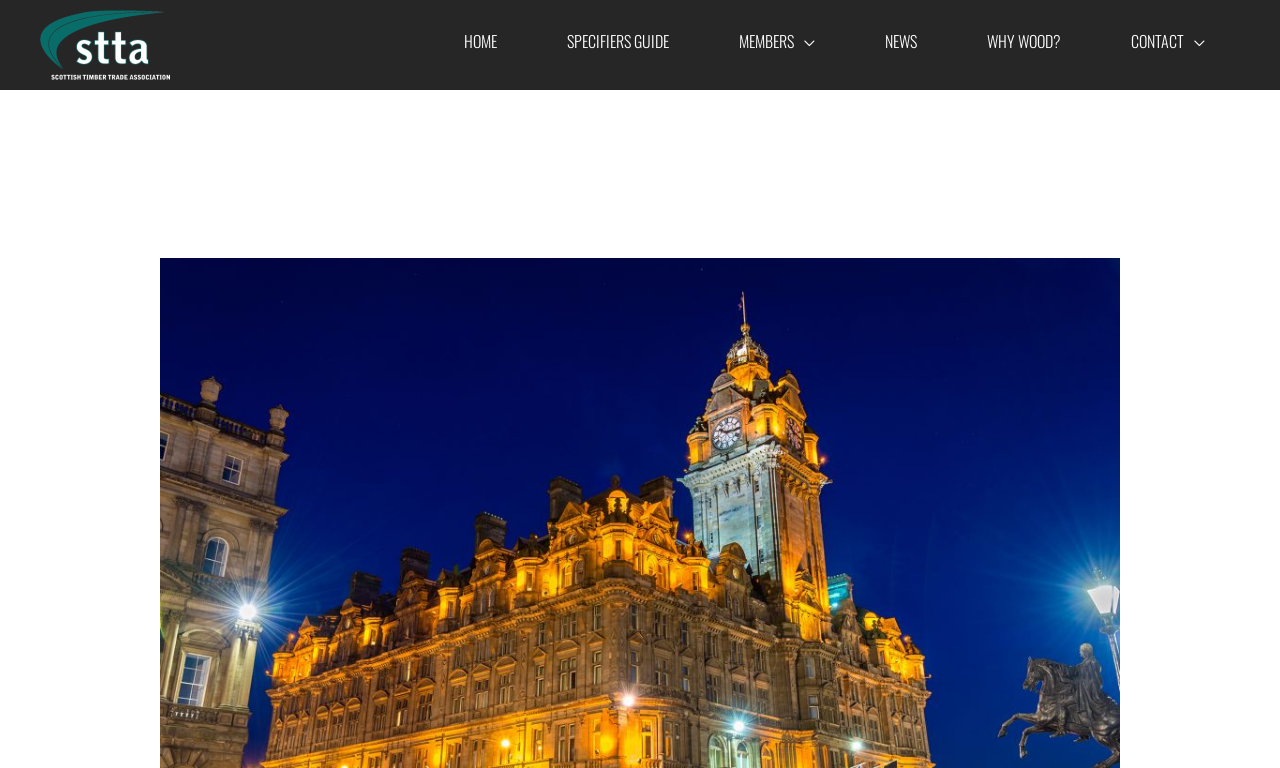What is the first navigation link?
Offer a detailed and exhaustive answer to the question.

I looked at the 'Site Navigation' section and found the first link, which is 'HOME'.